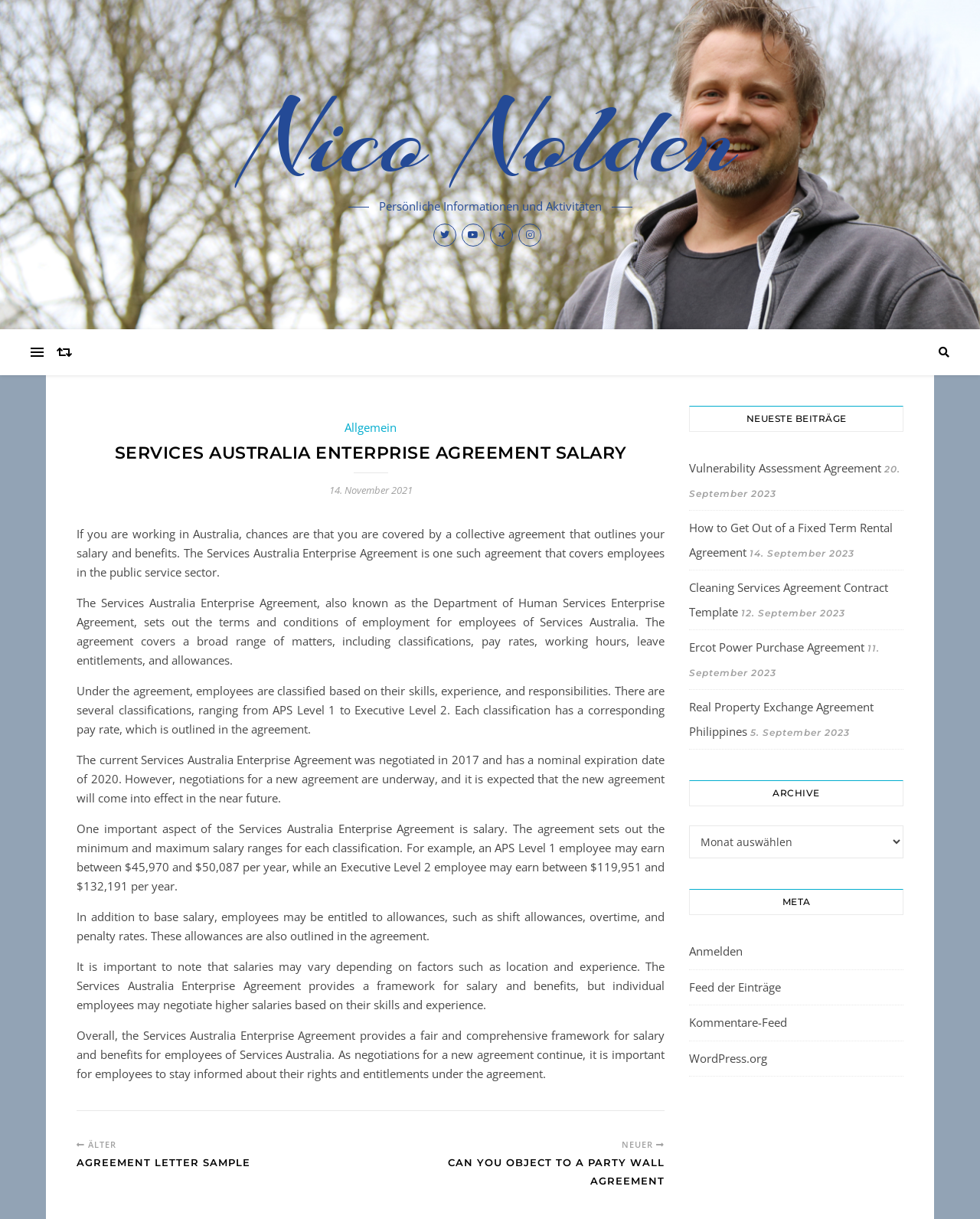Select the bounding box coordinates of the element I need to click to carry out the following instruction: "Sign up".

None